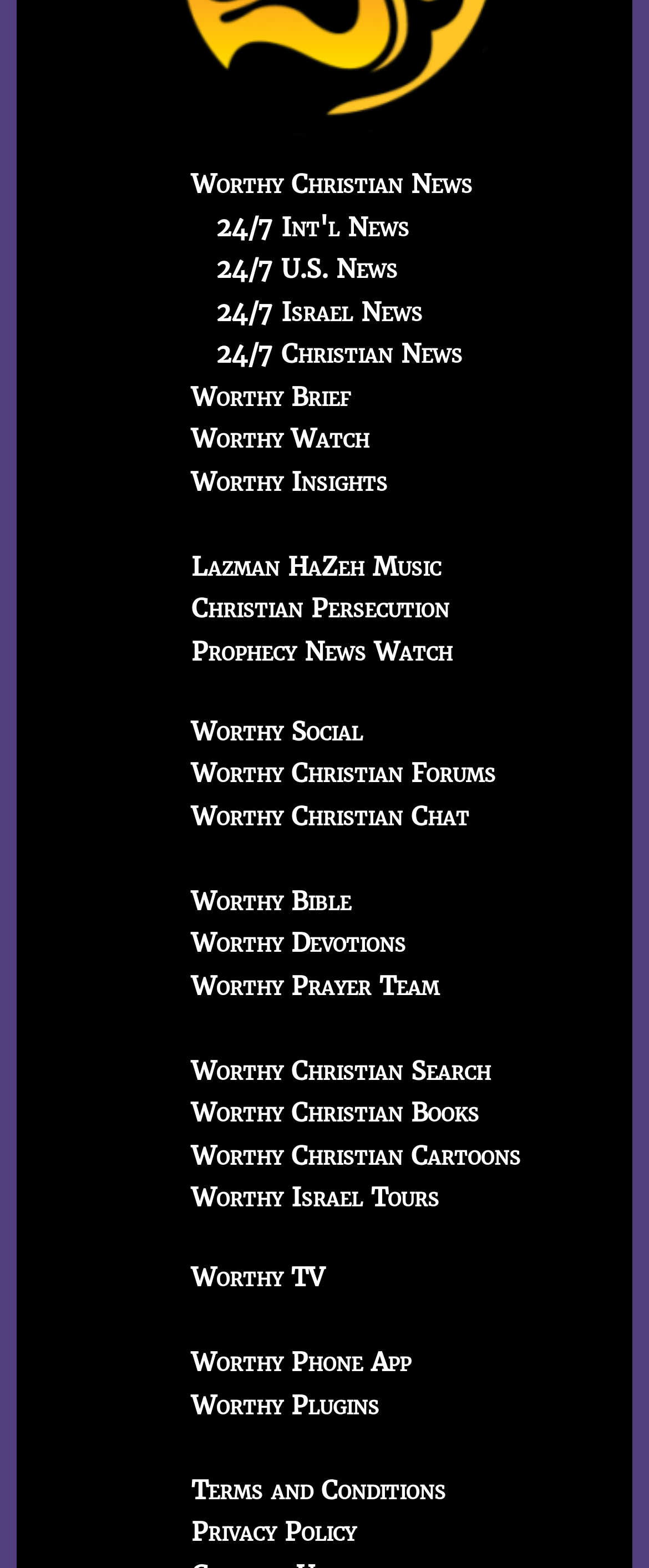Provide a one-word or one-phrase answer to the question:
How many links are there on the webpage?

24